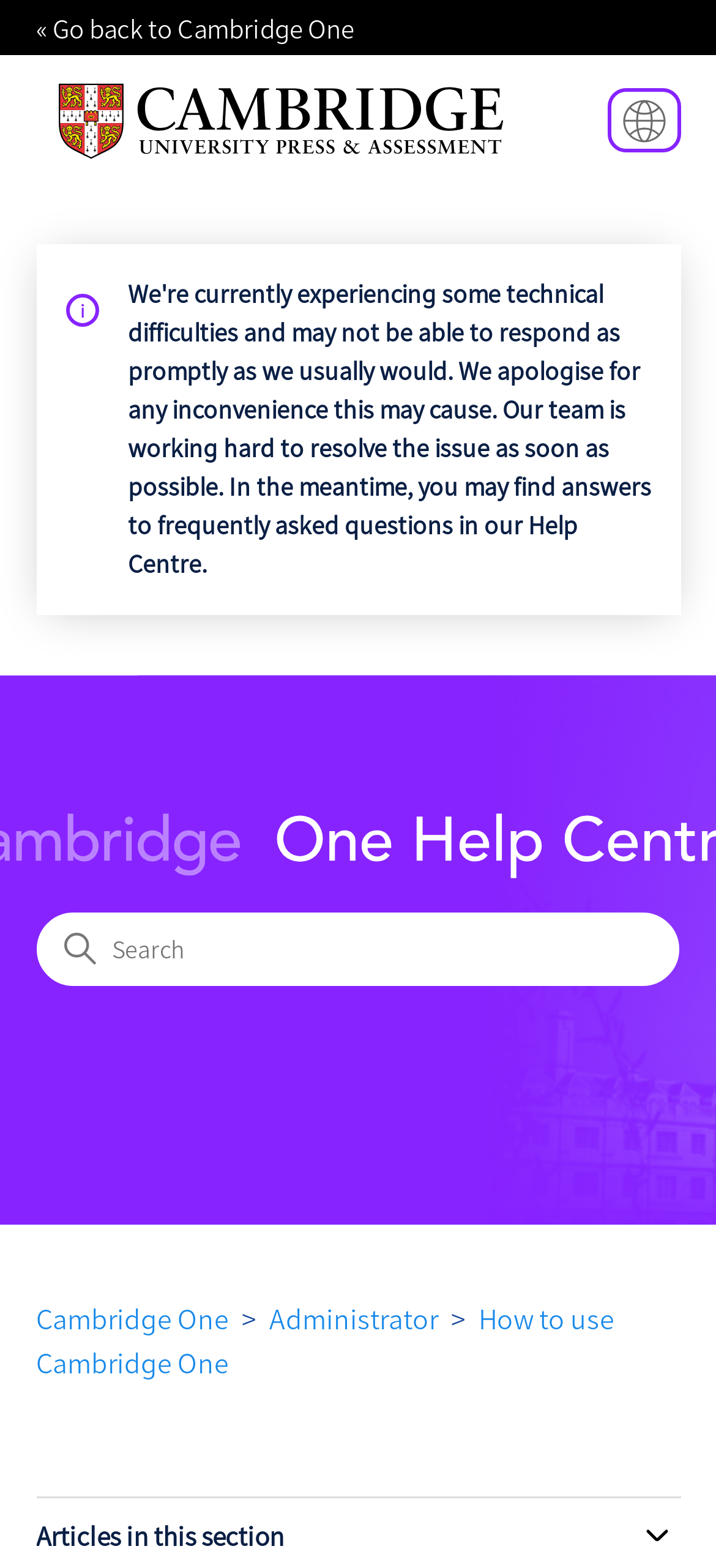Answer the question below with a single word or a brief phrase: 
What is the status of the 'Articles in this section' button?

Not expanded